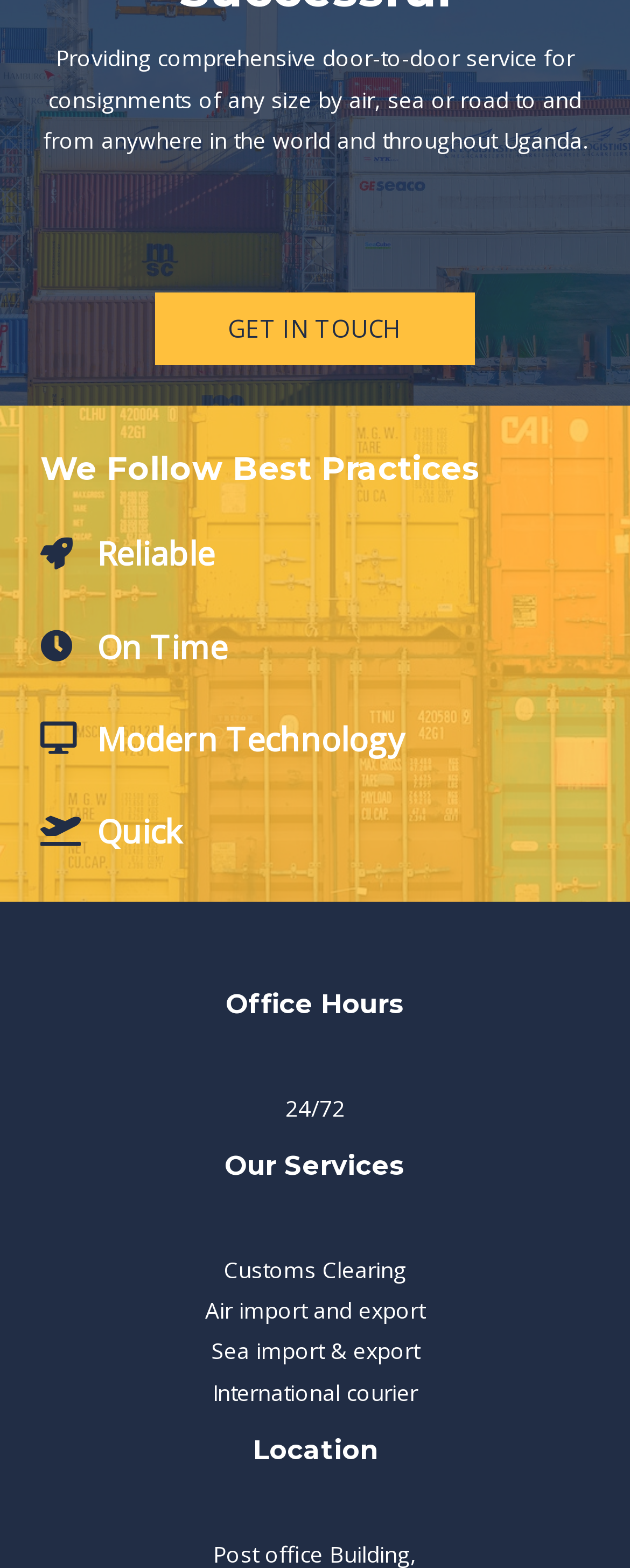Provide a one-word or one-phrase answer to the question:
What is the company's service scope?

Global